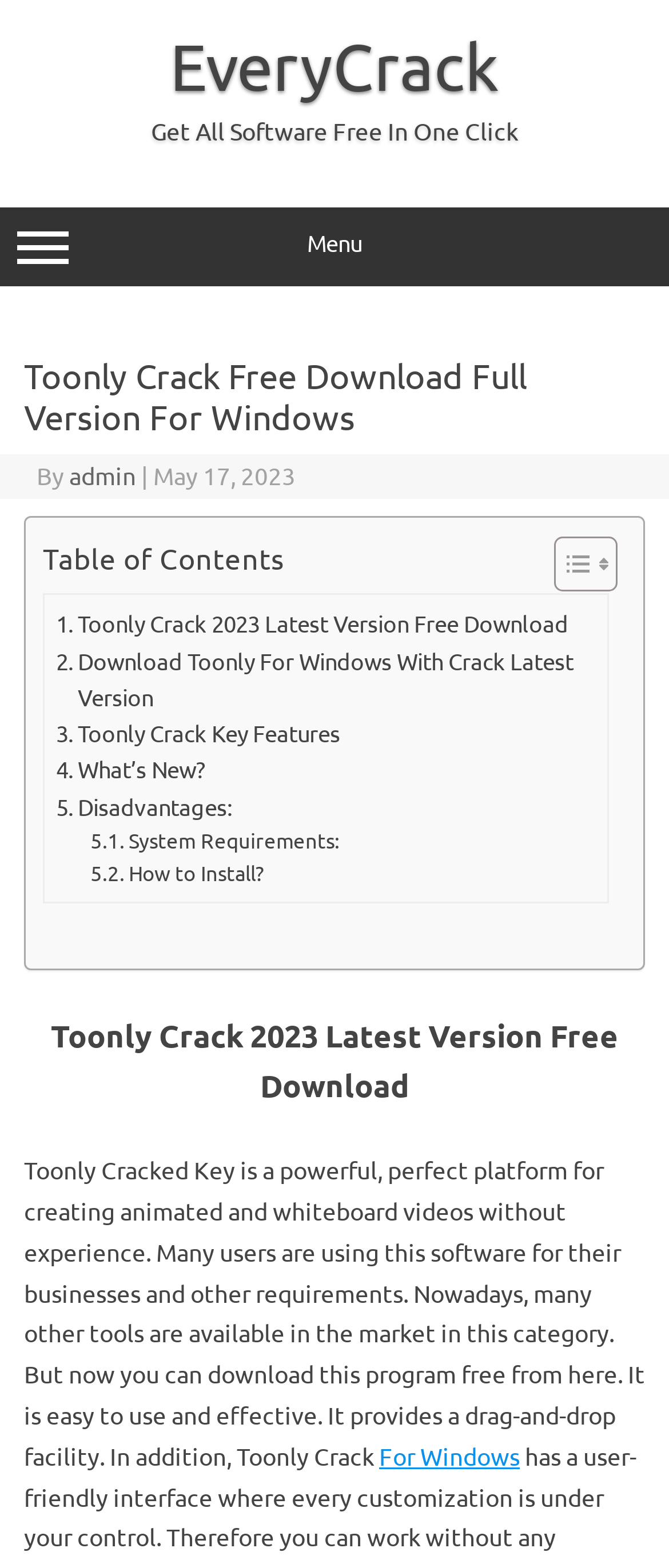Determine the bounding box coordinates for the area that needs to be clicked to fulfill this task: "Subscribe to the magazine". The coordinates must be given as four float numbers between 0 and 1, i.e., [left, top, right, bottom].

None